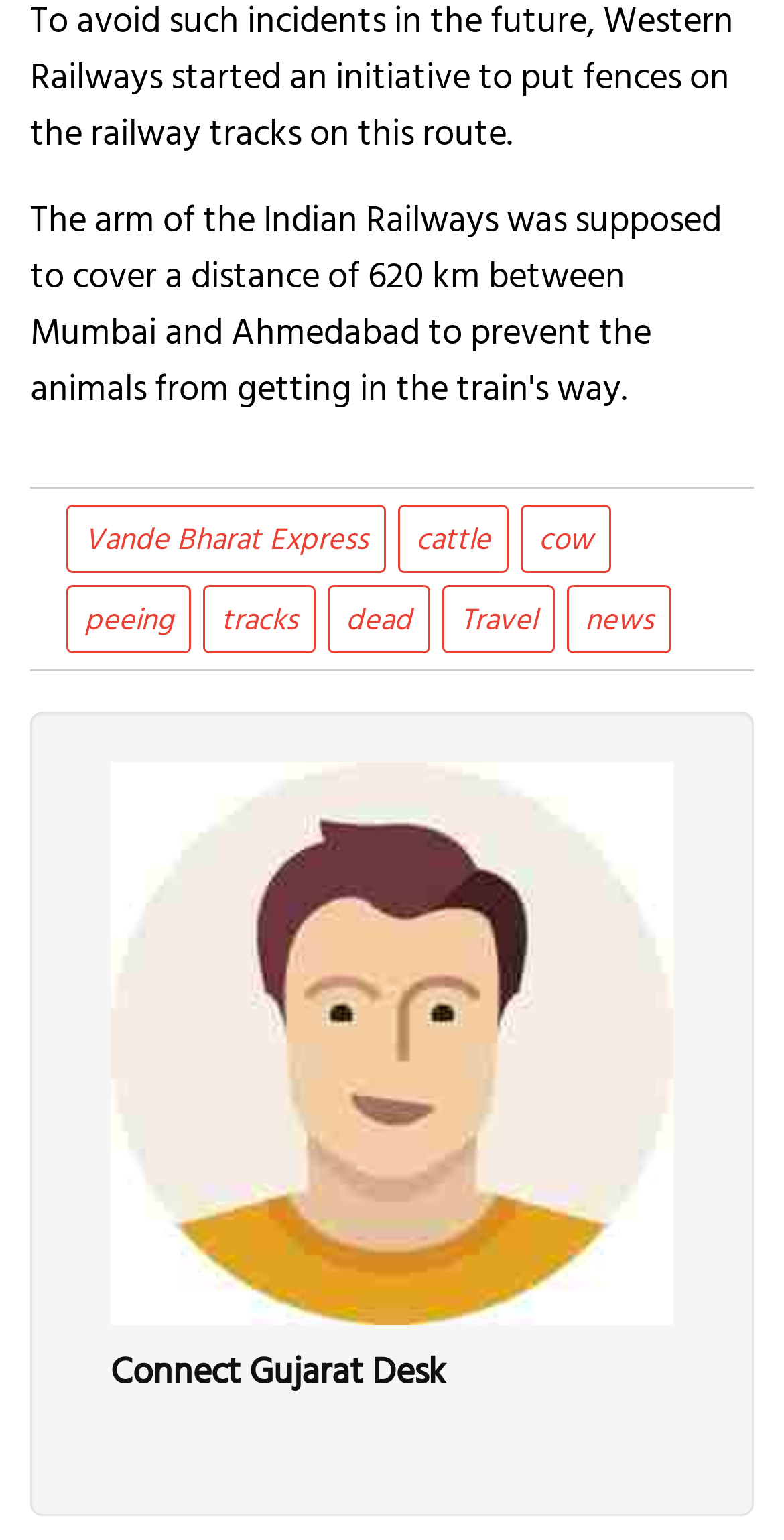Locate the bounding box coordinates of the area where you should click to accomplish the instruction: "visit Connect Gujarat Desk".

[0.141, 0.872, 0.569, 0.907]